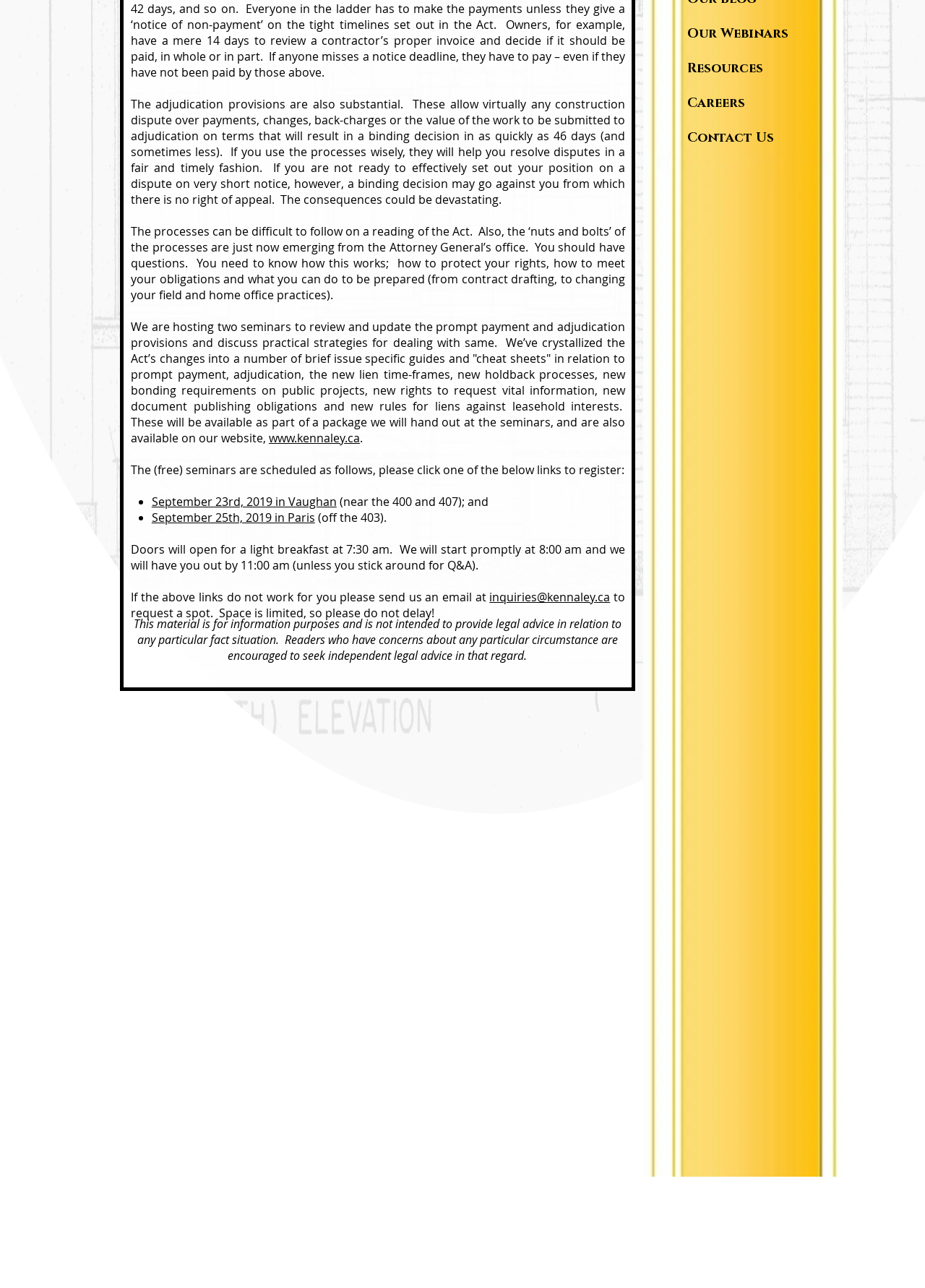Predict the bounding box coordinates for the UI element described as: "Contact Us". The coordinates should be four float numbers between 0 and 1, presented as [left, top, right, bottom].

[0.735, 0.094, 0.887, 0.121]